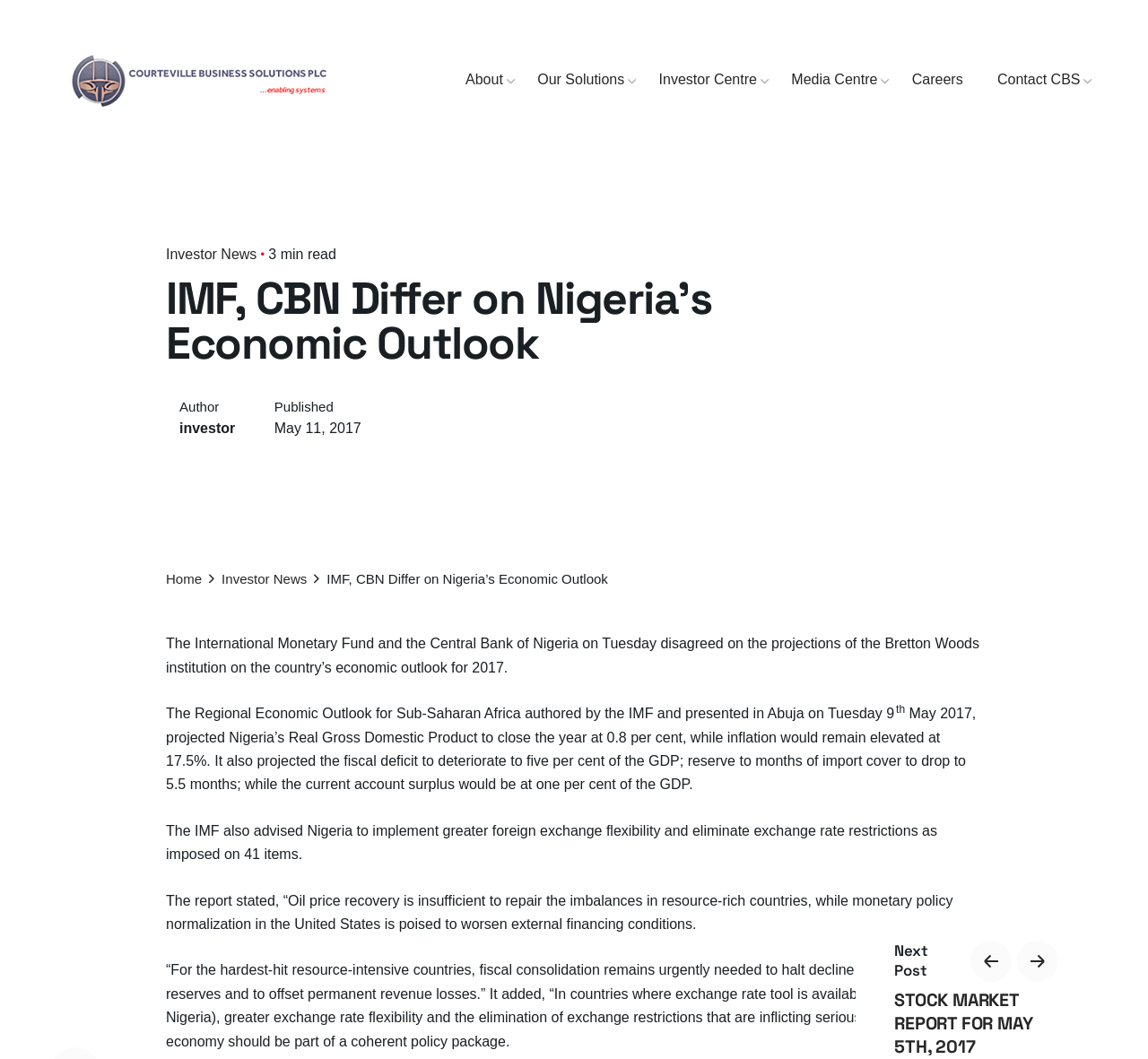Illustrate the webpage thoroughly, mentioning all important details.

The webpage is about a news article titled "IMF, CBN Differ on Nigeria’s Economic Outlook" from Courteville Business Solutions Plc. At the top, there is a logo of Courteville Business Solutions Plc, which is an image linked to the company's website. 

Below the logo, there are six navigation links: "About", "Our Solutions", "Investor Centre", "Media Centre", "Careers", and "Contact CBS". These links are aligned horizontally and take up about half of the screen width.

On the left side, there is a section with a heading "Investor News" and a link to "Home" and "Investor News" below it. 

The main article is divided into several paragraphs, with the title "IMF, CBN Differ on Nigeria’s Economic Outlook" at the top. The article discusses the disagreement between the International Monetary Fund and the Central Bank of Nigeria on the country's economic outlook for 2017. The text is quite lengthy and provides detailed information about the IMF's projections and advice to Nigeria.

At the bottom of the article, there is a section with a heading "Next Post" and two links with images, which seem to be related to other news articles. Below that, there is another news article titled "STOCK MARKET REPORT FOR MAY 5TH, 2017", which is a link to another webpage.